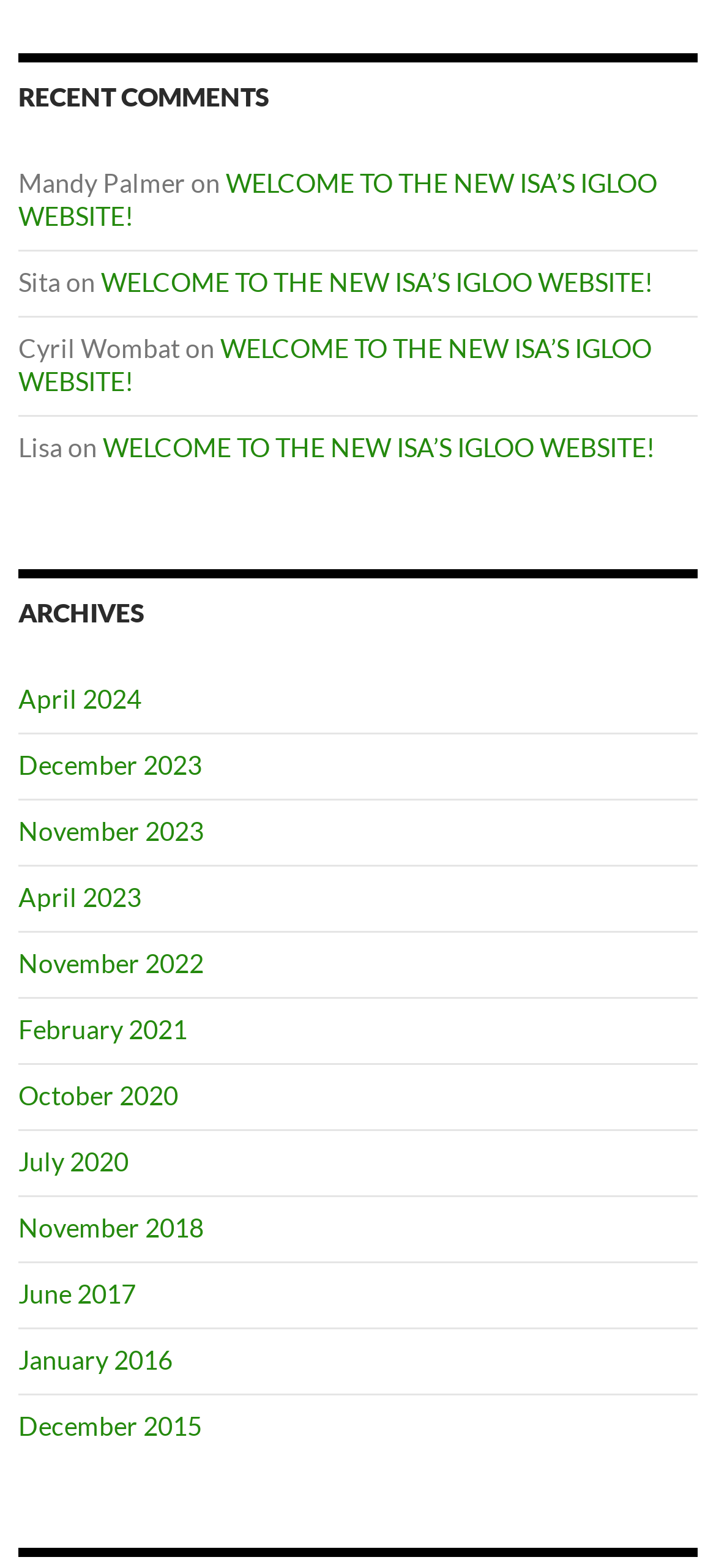Identify the bounding box coordinates of the element to click to follow this instruction: 'view recent comments'. Ensure the coordinates are four float values between 0 and 1, provided as [left, top, right, bottom].

[0.026, 0.097, 0.974, 0.307]